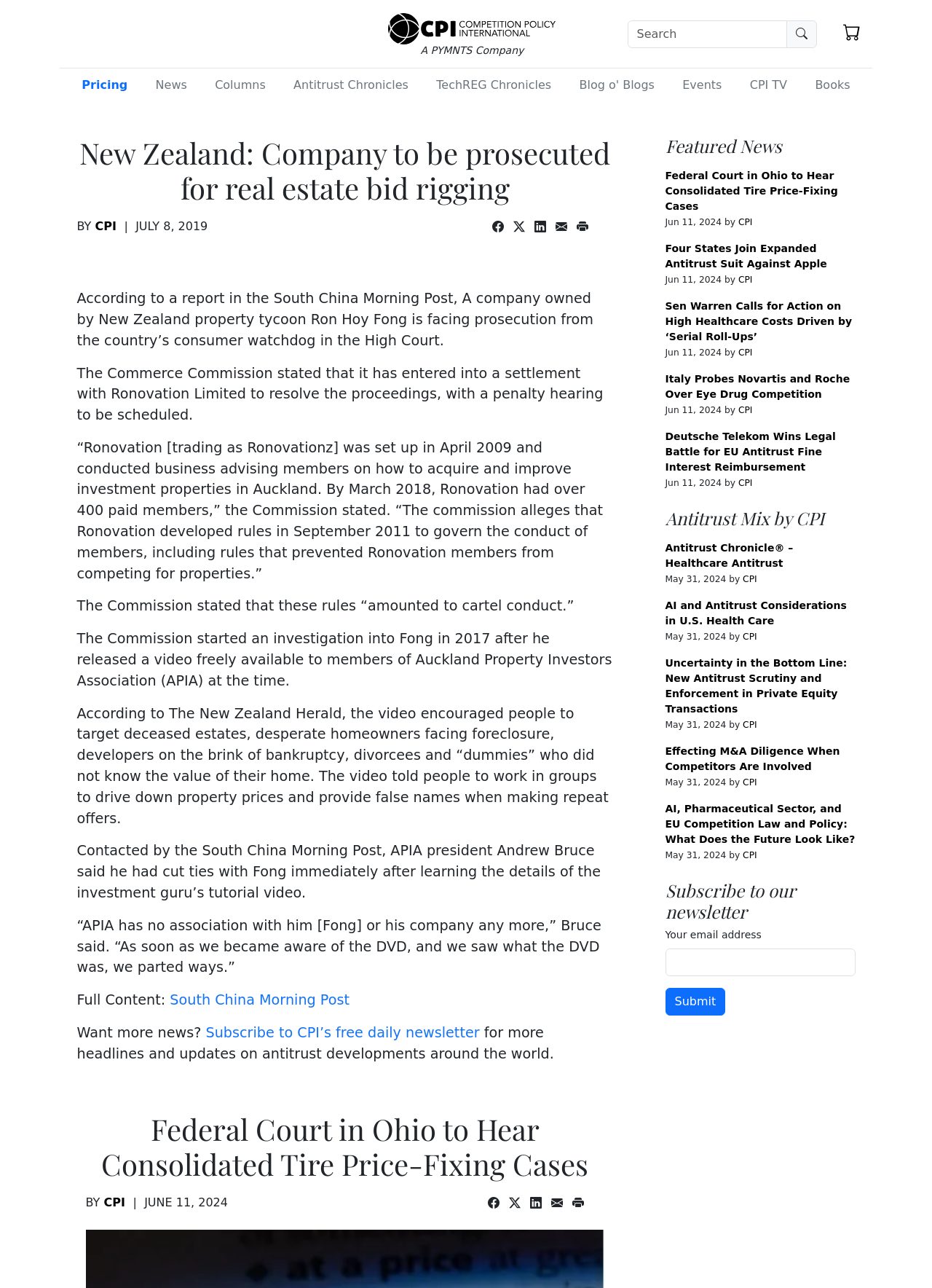What is the alleged cartel conduct of Ronovation?
From the details in the image, answer the question comprehensively.

The Commission alleges that Ronovation developed rules in September 2011 to govern the conduct of members, including rules that prevented Ronovation members from competing for properties, which amounted to cartel conduct.